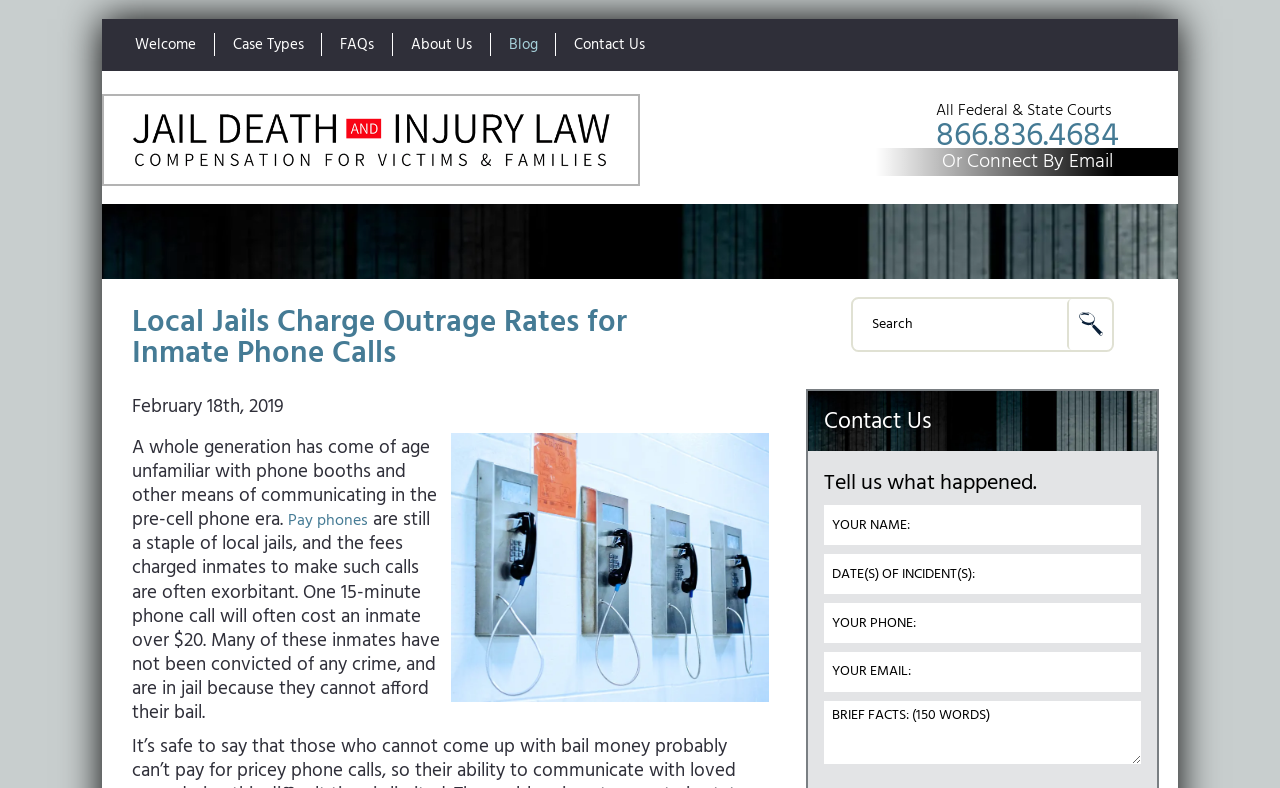Pinpoint the bounding box coordinates of the area that must be clicked to complete this instruction: "Click on 'Jail Death and Injury Law'".

[0.082, 0.122, 0.498, 0.16]